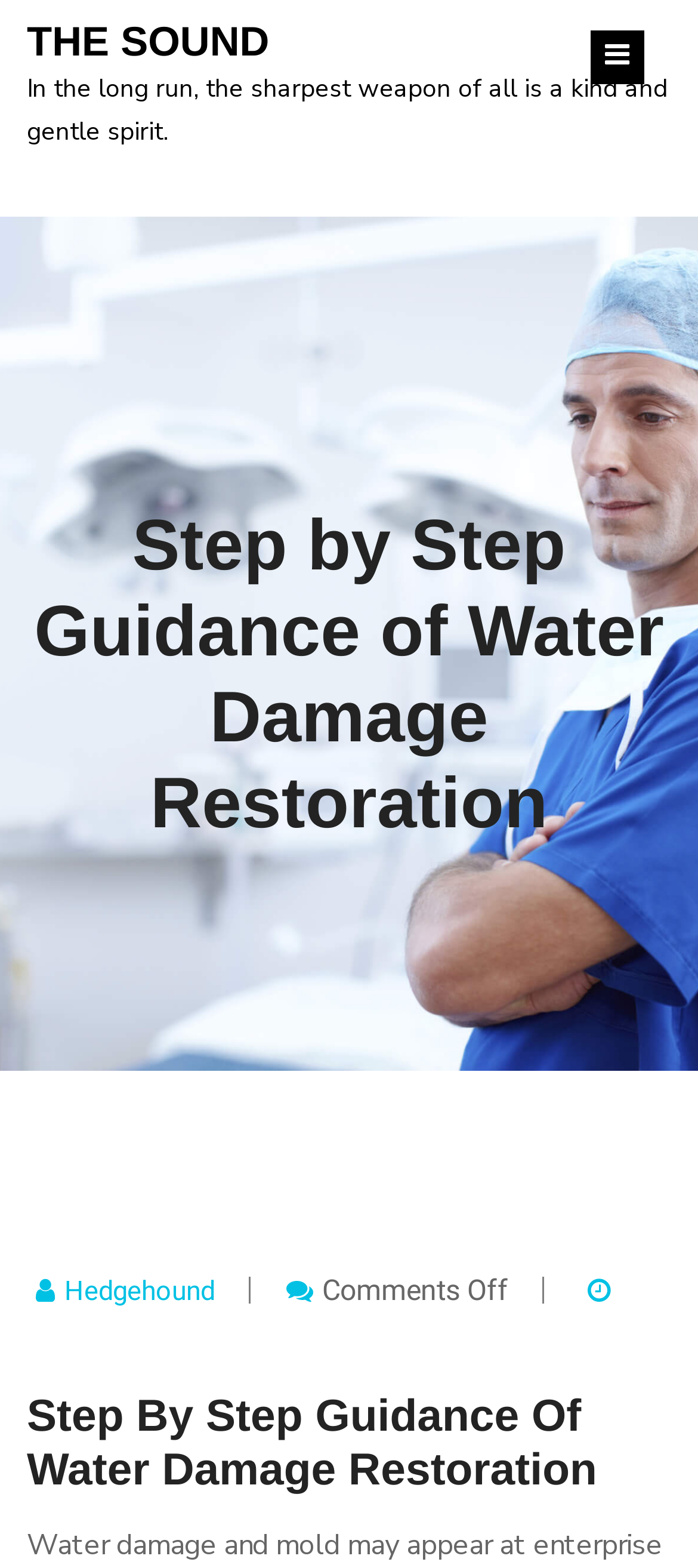How many links are there in the top section?
Please analyze the image and answer the question with as much detail as possible.

The top section of the webpage contains two link elements, one with the text 'THE SOUND' and another with the text 'Step by Step Guidance of Water Damage Restoration'. These links are likely navigation links or links to other related articles.